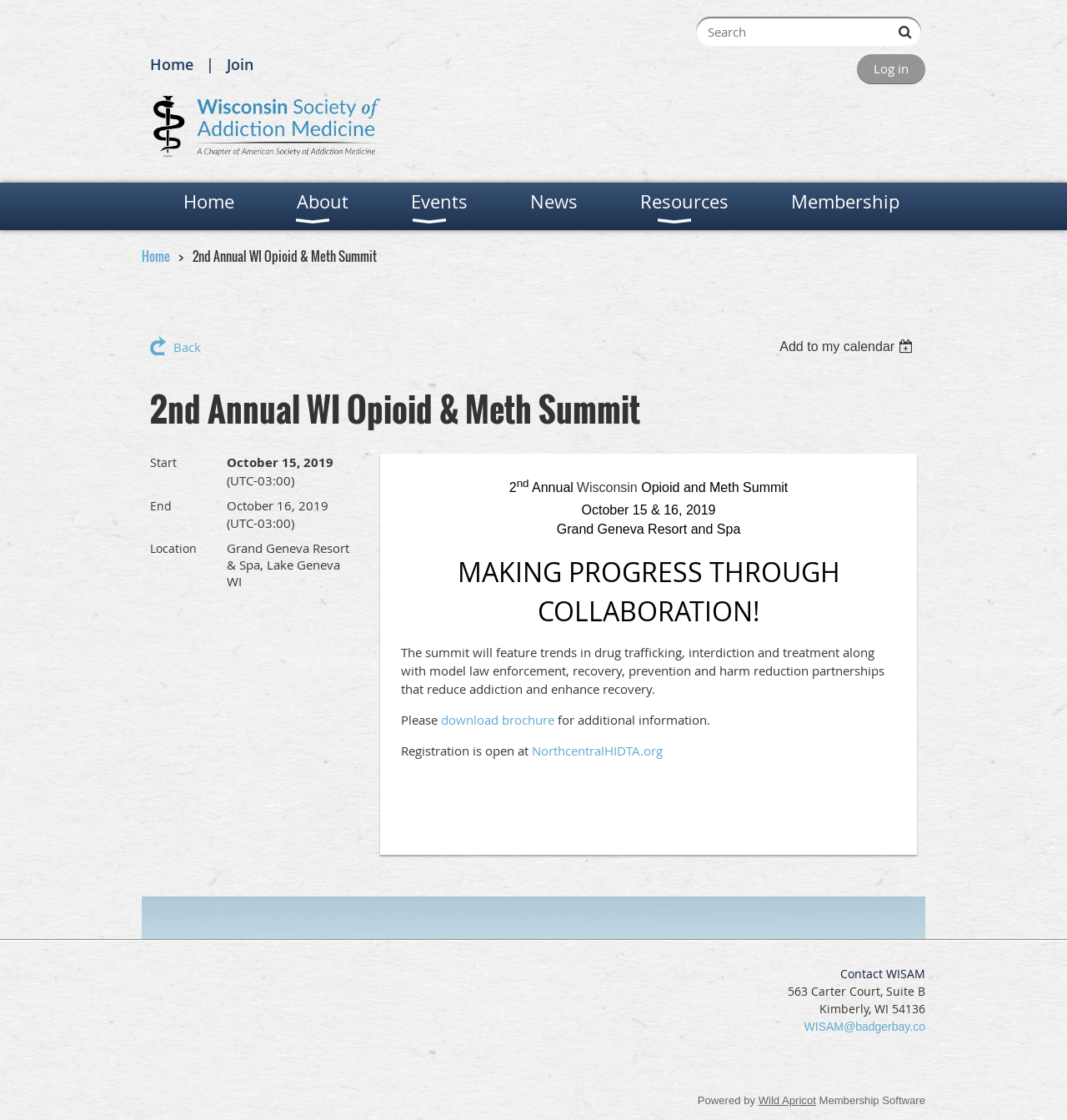Kindly determine the bounding box coordinates for the area that needs to be clicked to execute this instruction: "Log in".

[0.803, 0.048, 0.867, 0.075]